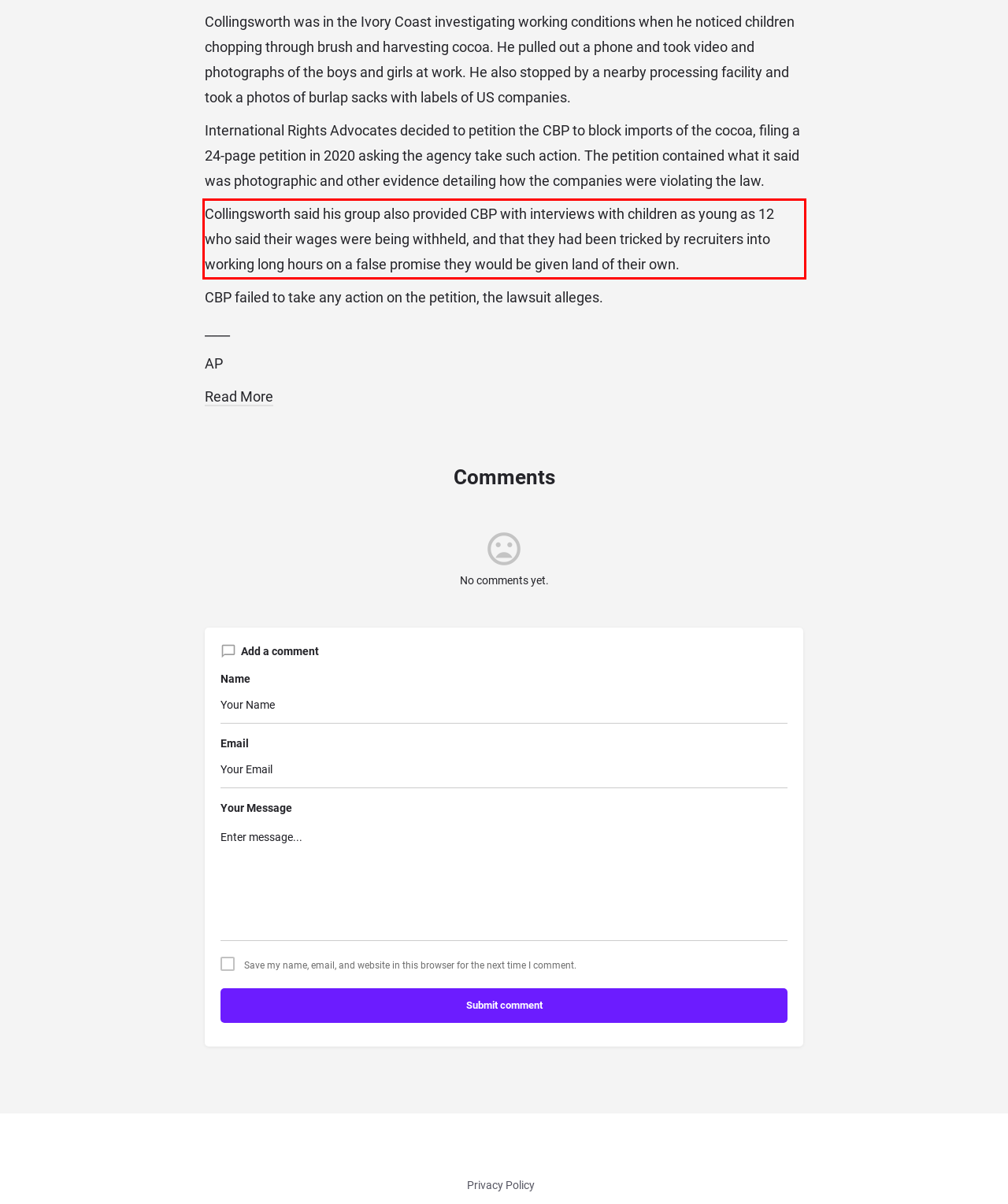You have a screenshot of a webpage with a red bounding box. Use OCR to generate the text contained within this red rectangle.

Collingsworth said his group also provided CBP with interviews with children as young as 12 who said their wages were being withheld, and that they had been tricked by recruiters into working long hours on a false promise they would be given land of their own.